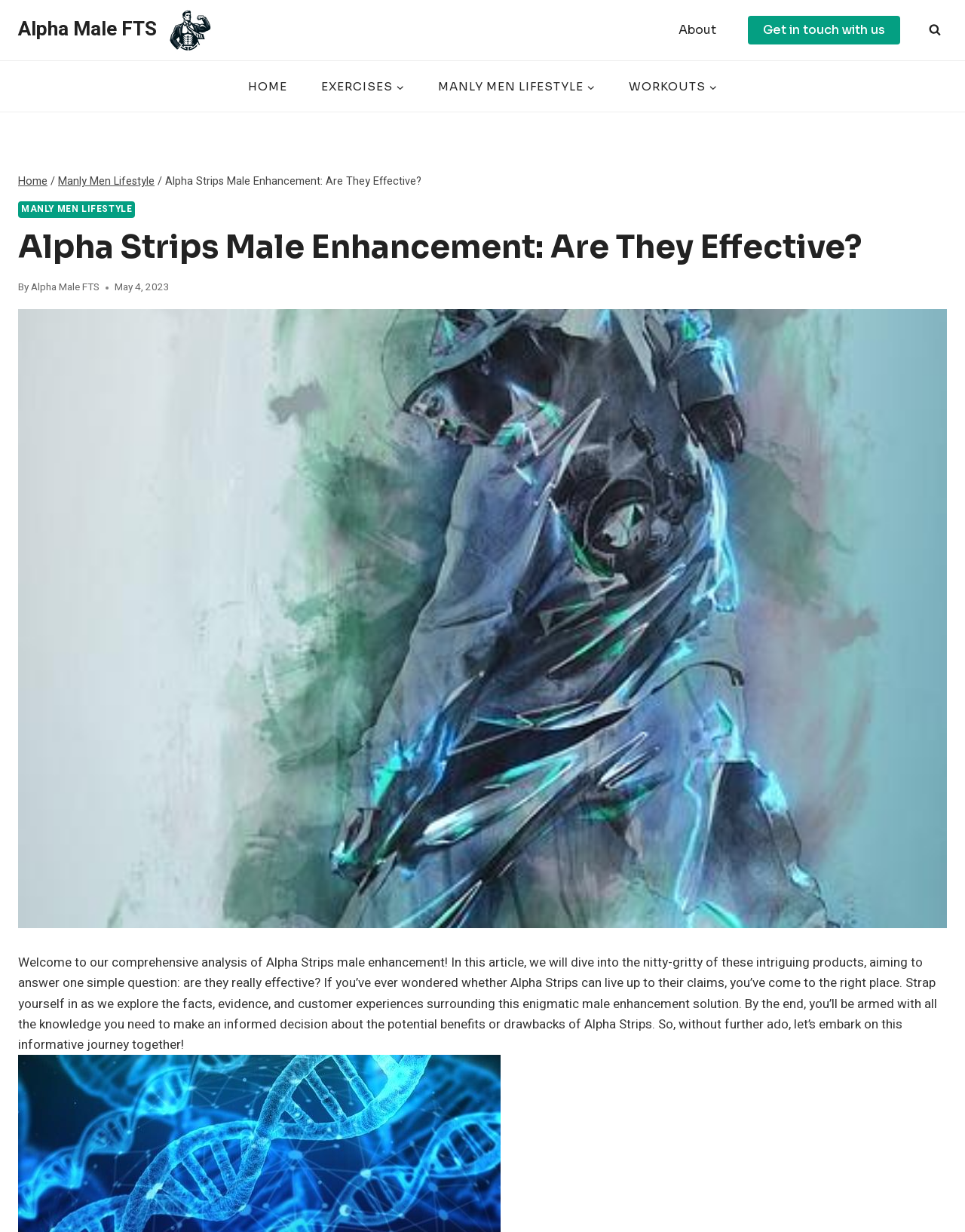Please find the bounding box coordinates of the element that you should click to achieve the following instruction: "View the 'About' page". The coordinates should be presented as four float numbers between 0 and 1: [left, top, right, bottom].

[0.694, 0.011, 0.752, 0.038]